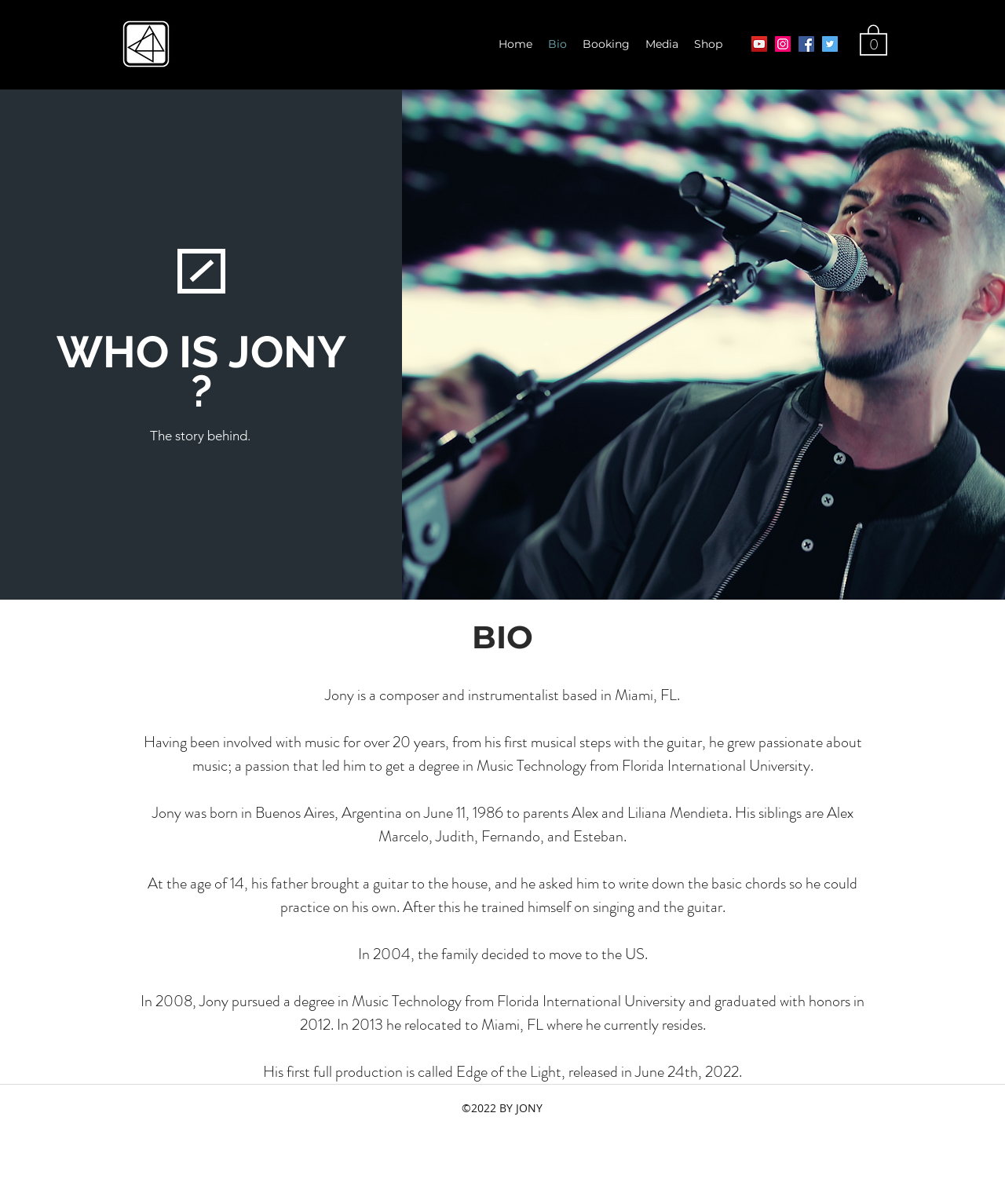Given the description: "Automotive", determine the bounding box coordinates of the UI element. The coordinates should be formatted as four float numbers between 0 and 1, [left, top, right, bottom].

None